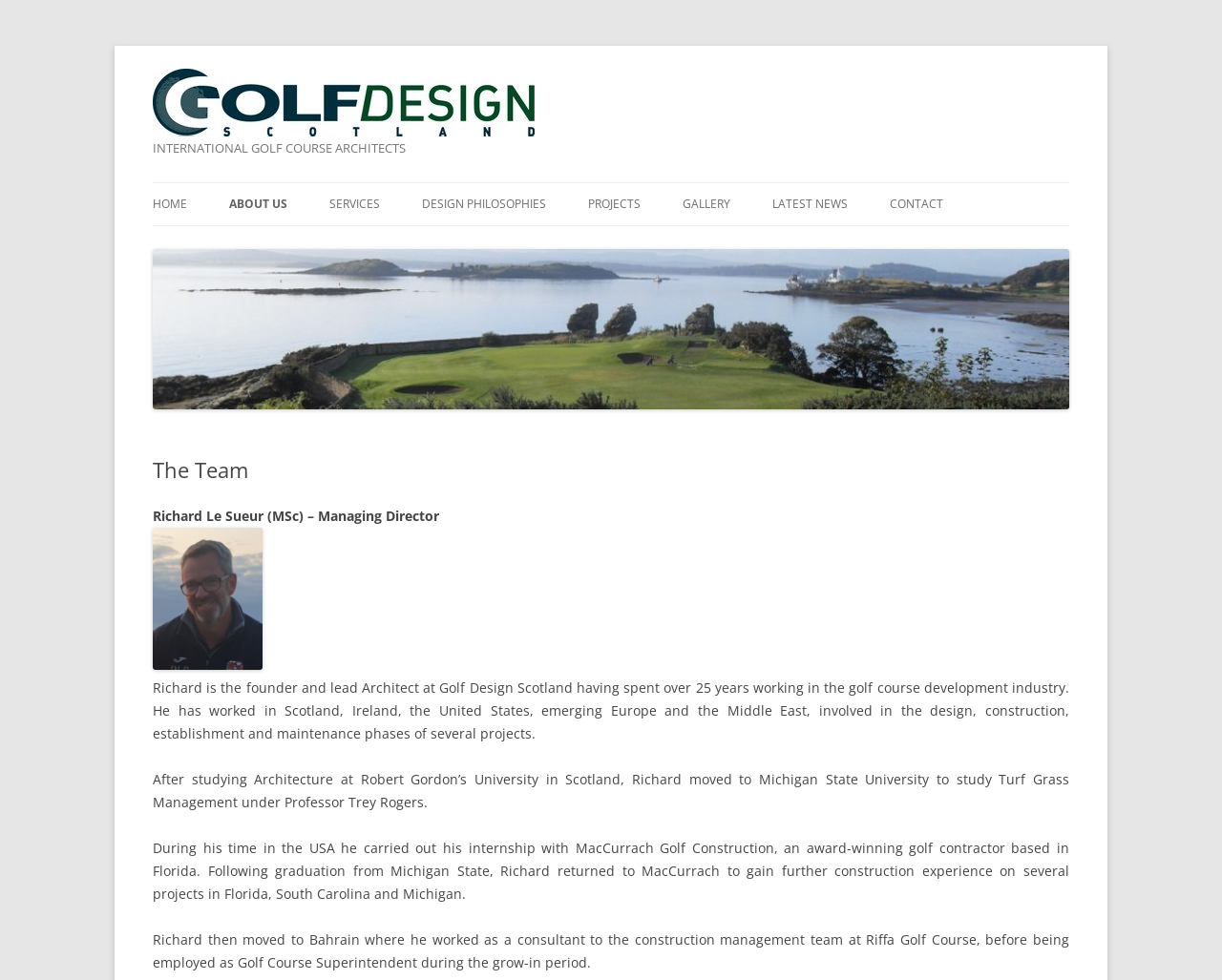Point out the bounding box coordinates of the section to click in order to follow this instruction: "Click on the 'Golf Design Scotland' link at the top".

[0.125, 0.07, 0.438, 0.139]